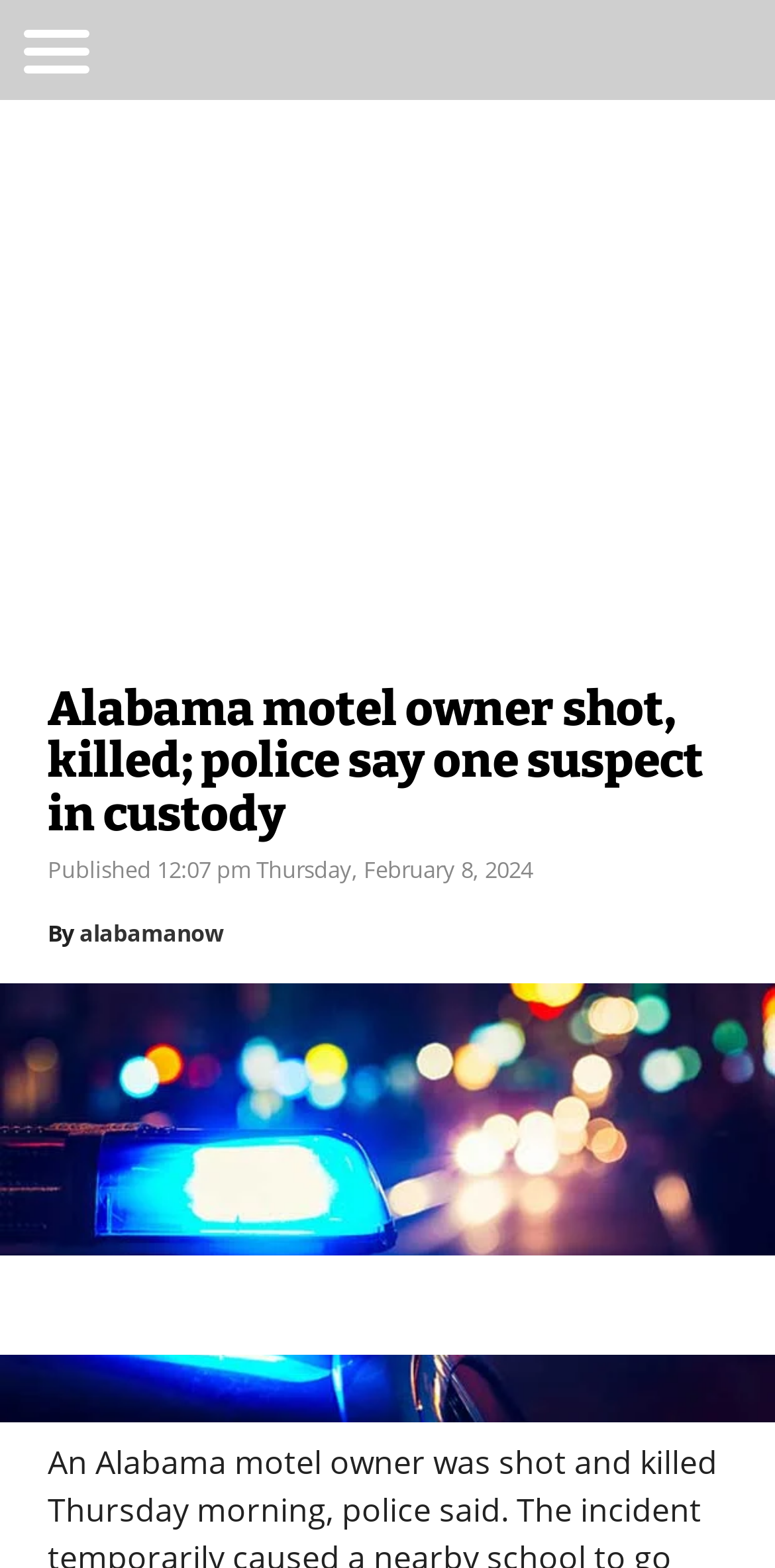Who is the author of the article?
Refer to the image and give a detailed response to the question.

I found the author of the article by looking at the link text 'alabamanow' which is mentioned after the 'By' text. This suggests that alabamanow is the author of the article.